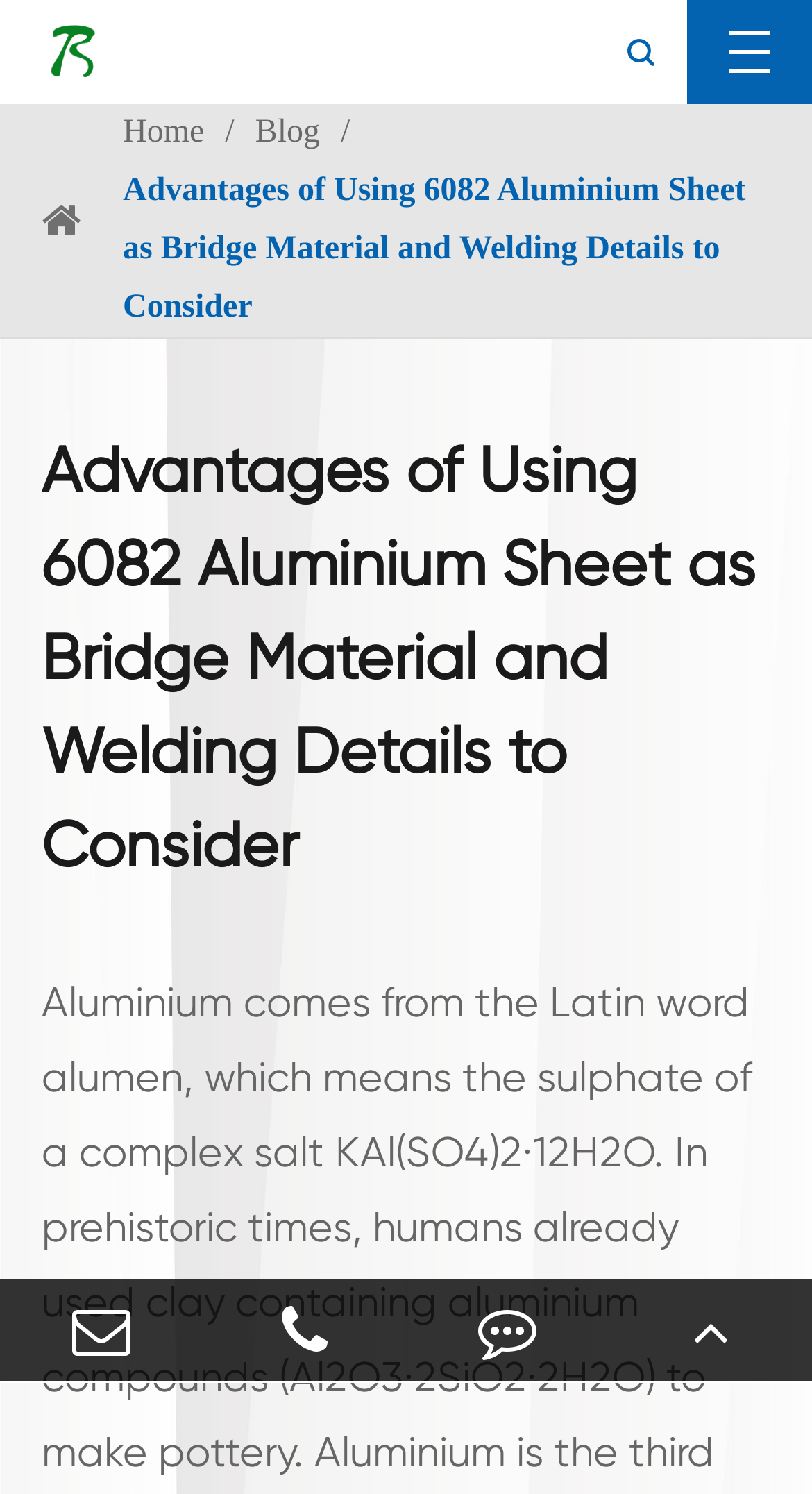Please determine the bounding box coordinates for the UI element described here. Use the format (top-left x, top-left y, bottom-right x, bottom-right y) with values bounded between 0 and 1: Balance Pro: Budget & Spending

None